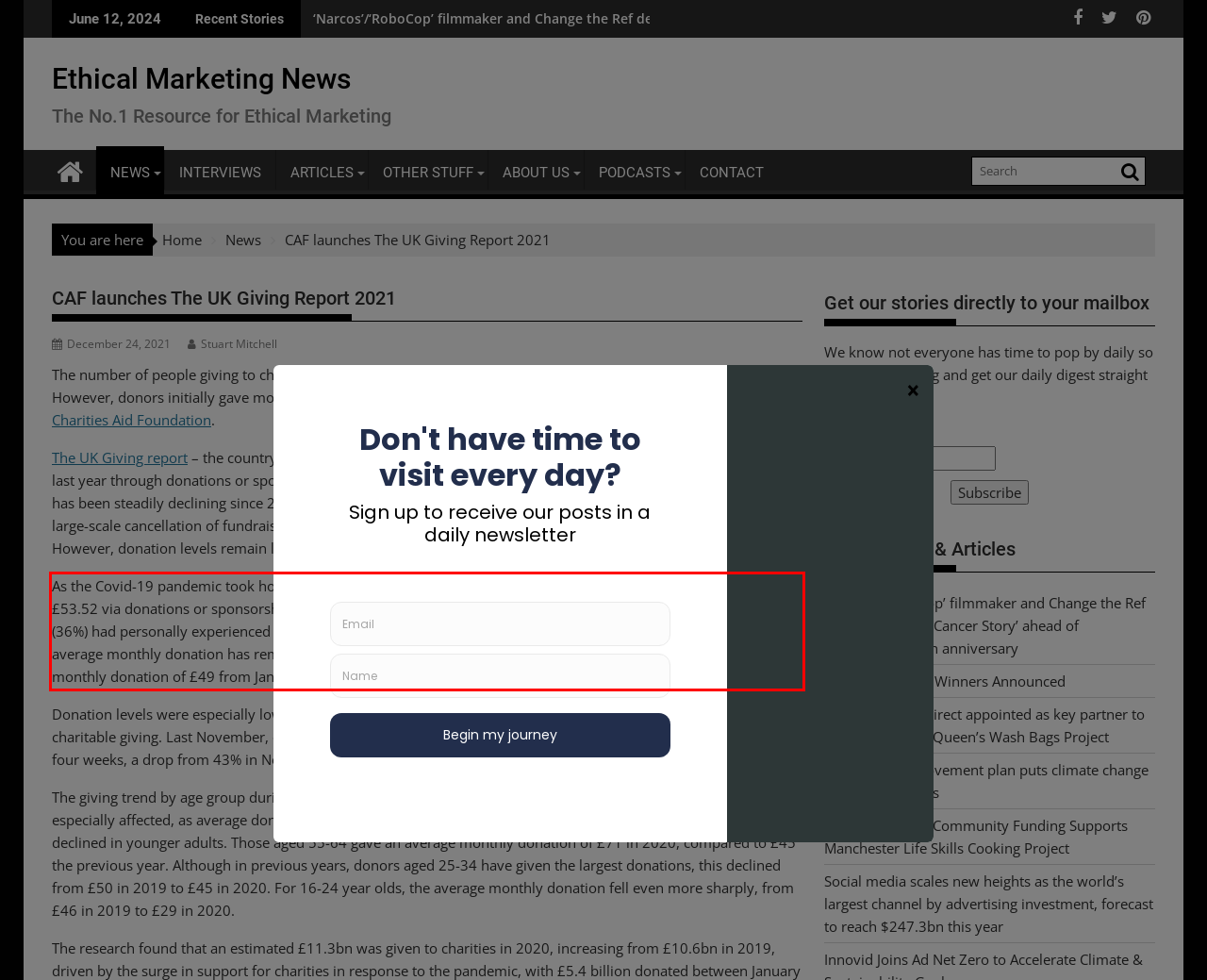In the given screenshot, locate the red bounding box and extract the text content from within it.

As the Covid-19 pandemic took hold, those who did give, donated more than in the past. People gave an average of £53.52 via donations or sponsorship, in any given month, compared the £45.69 in 2019, even though one in three (36%) had personally experienced a decrease in their household’s disposable income because of the pandemic. The average monthly donation has remained slightly higher in 2021 compared to pre-pandemic levels, with an average monthly donation of £49 from January to June, compared to £42 for the same period in 2019.